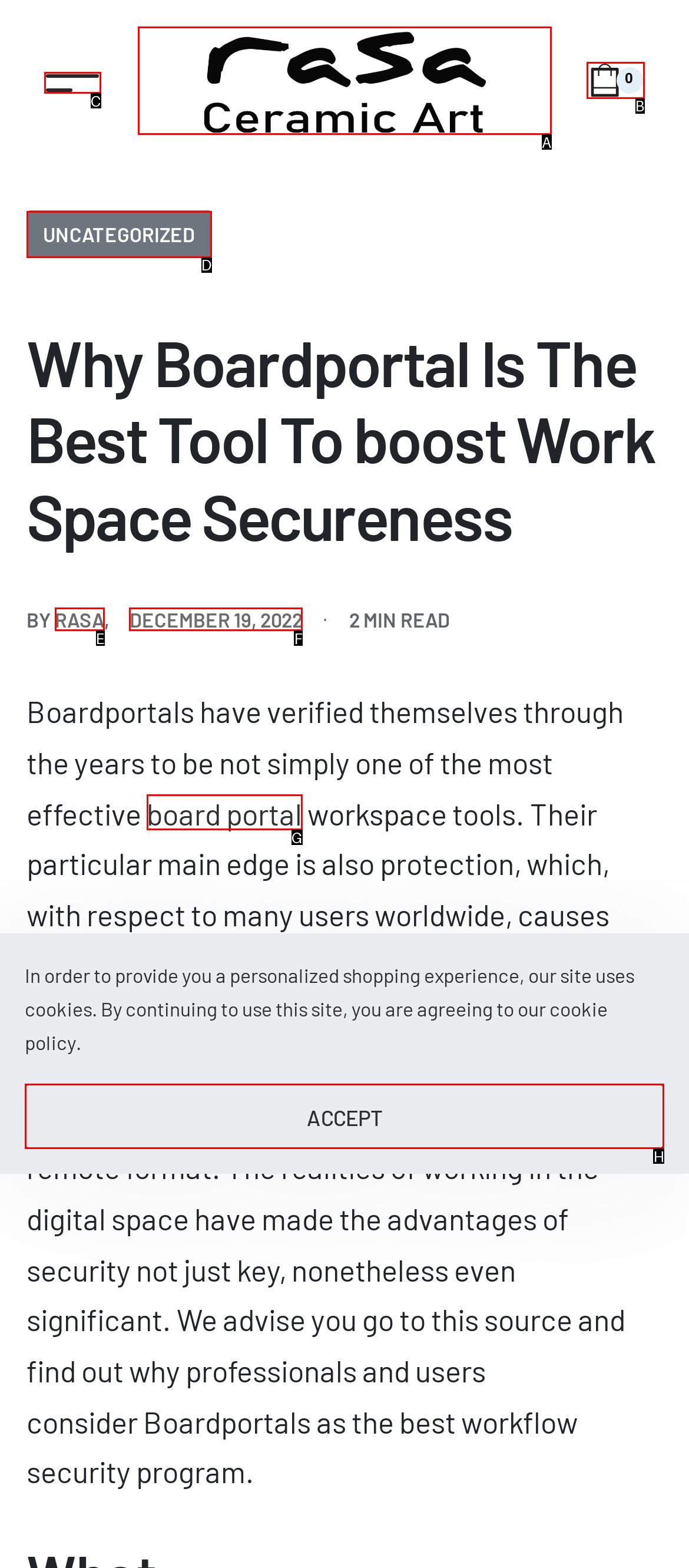Which option should be clicked to complete this task: View the transcript
Reply with the letter of the correct choice from the given choices.

None